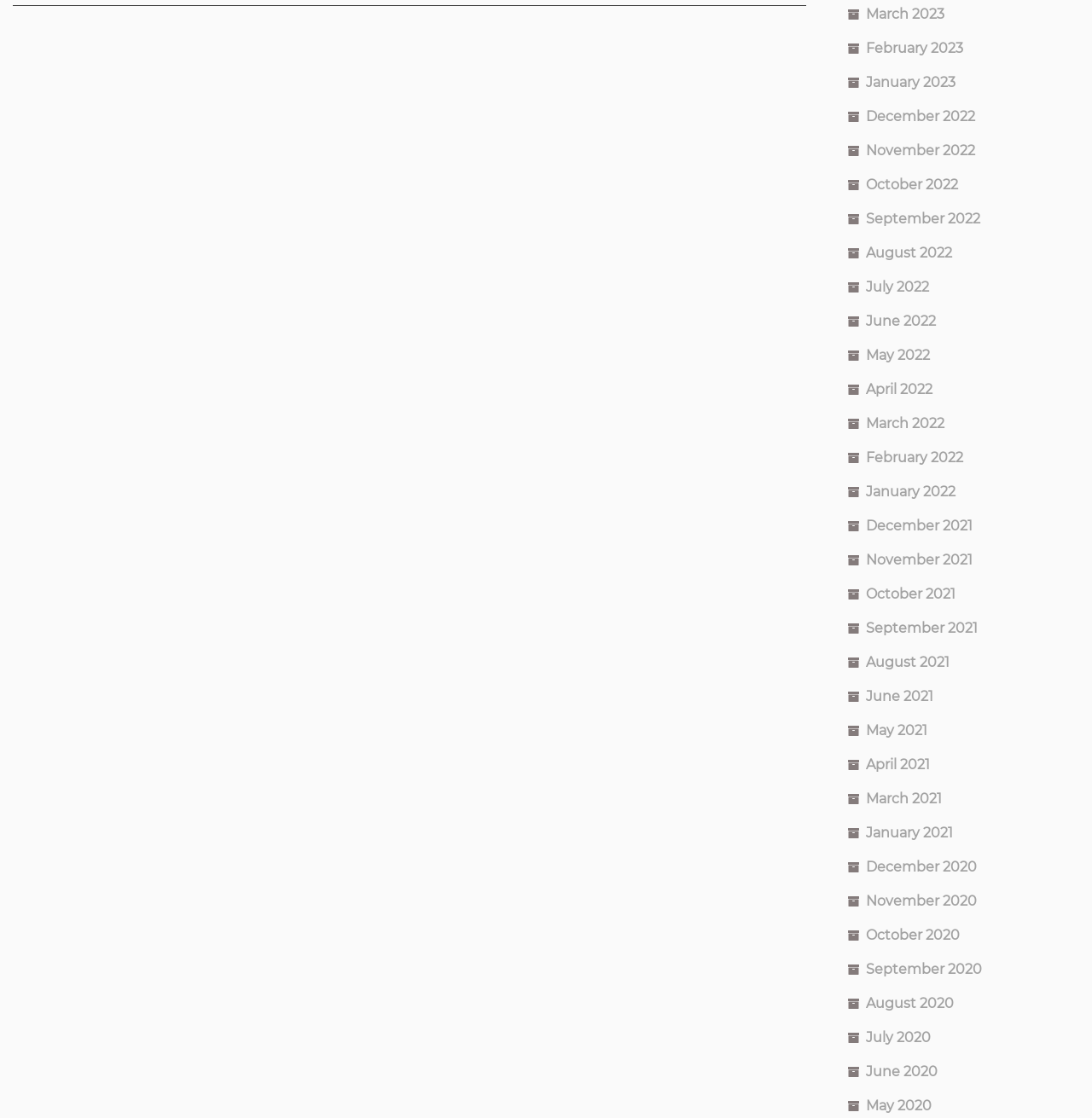Please find and report the bounding box coordinates of the element to click in order to perform the following action: "View March 2023". The coordinates should be expressed as four float numbers between 0 and 1, in the format [left, top, right, bottom].

[0.793, 0.005, 0.865, 0.02]